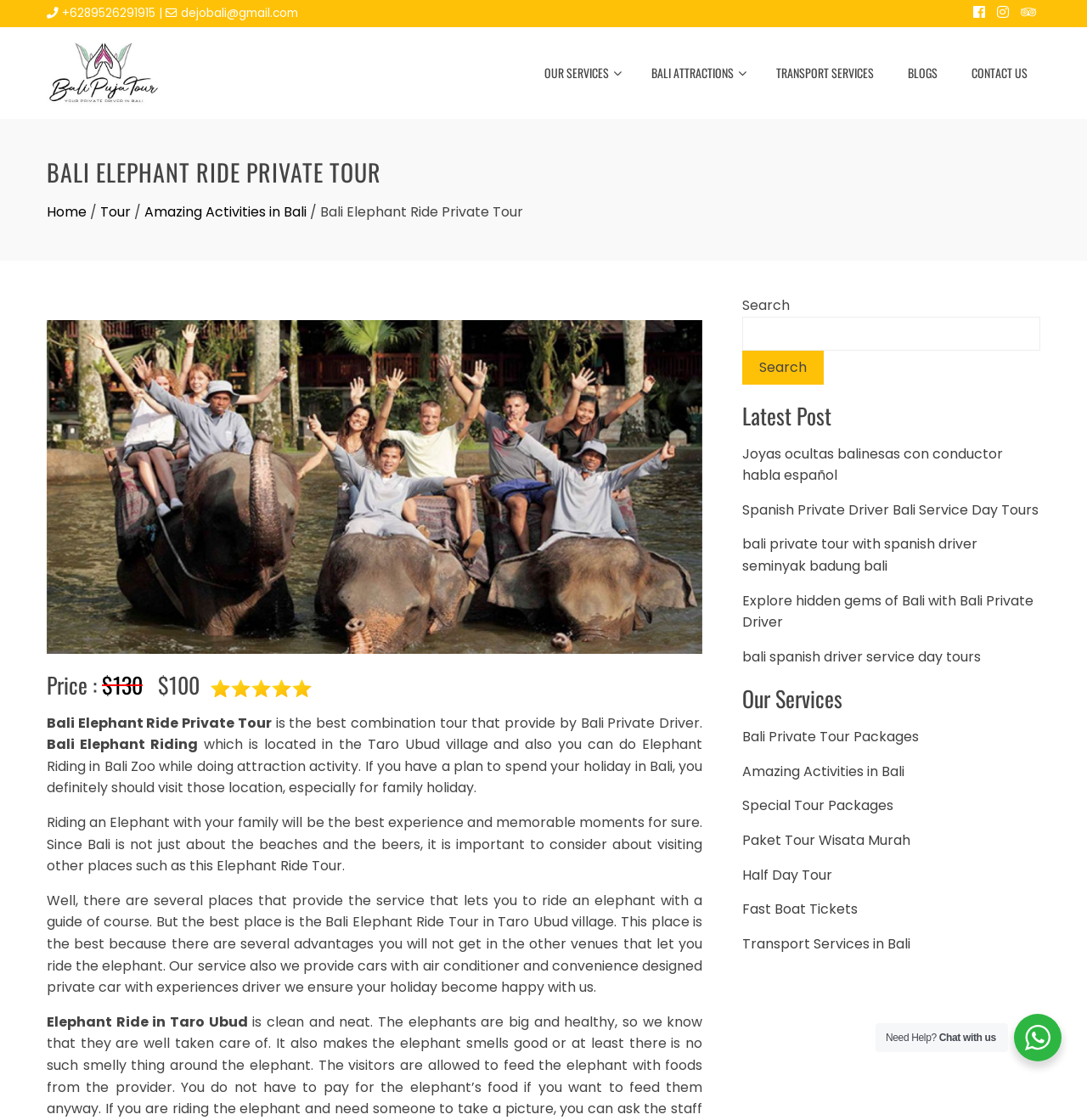What is the phone number of Bali Private Driver?
Using the image, give a concise answer in the form of a single word or short phrase.

+6289526291915